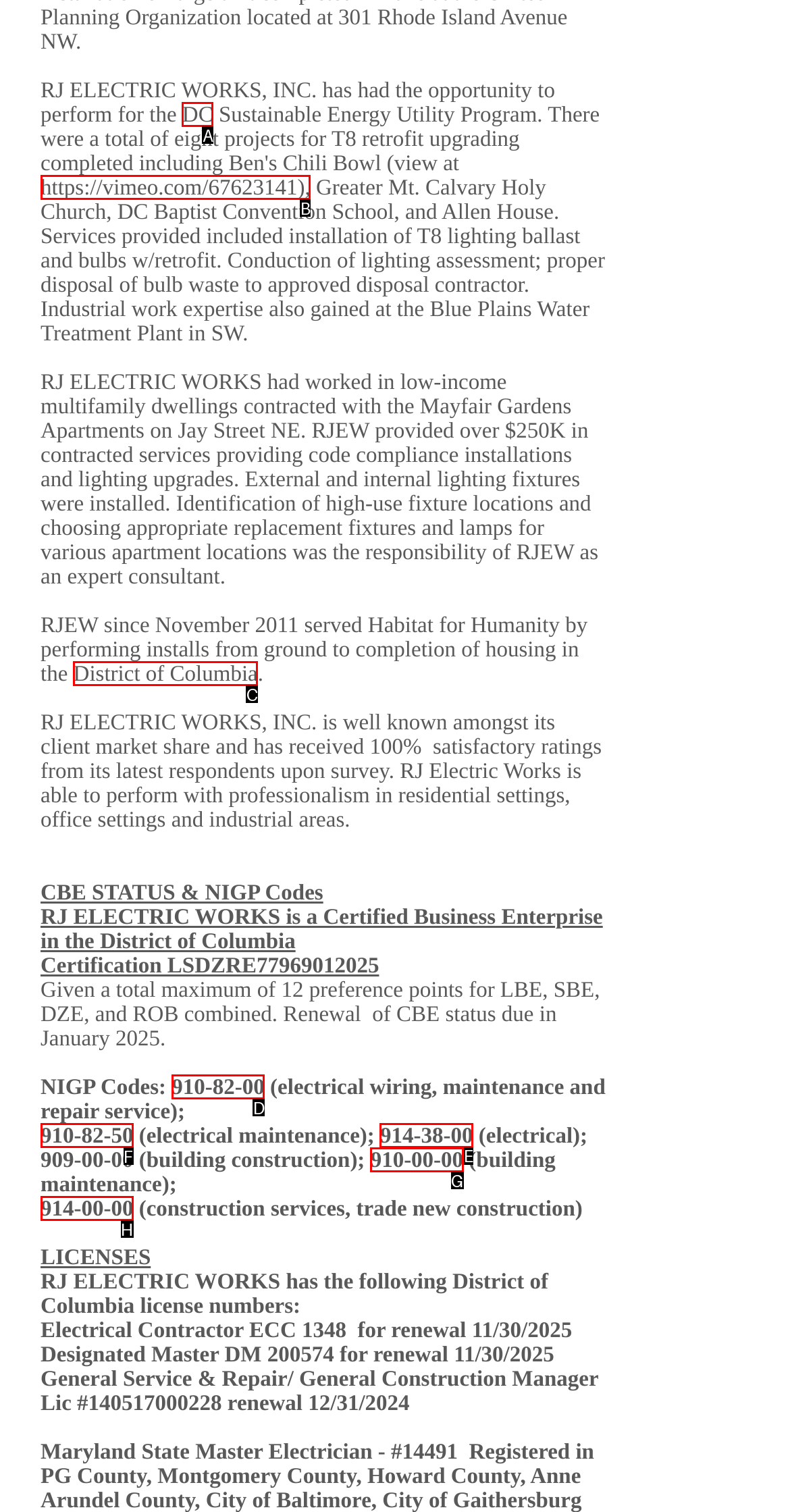Pick the option that should be clicked to perform the following task: Click the link 914-38-00
Answer with the letter of the selected option from the available choices.

E